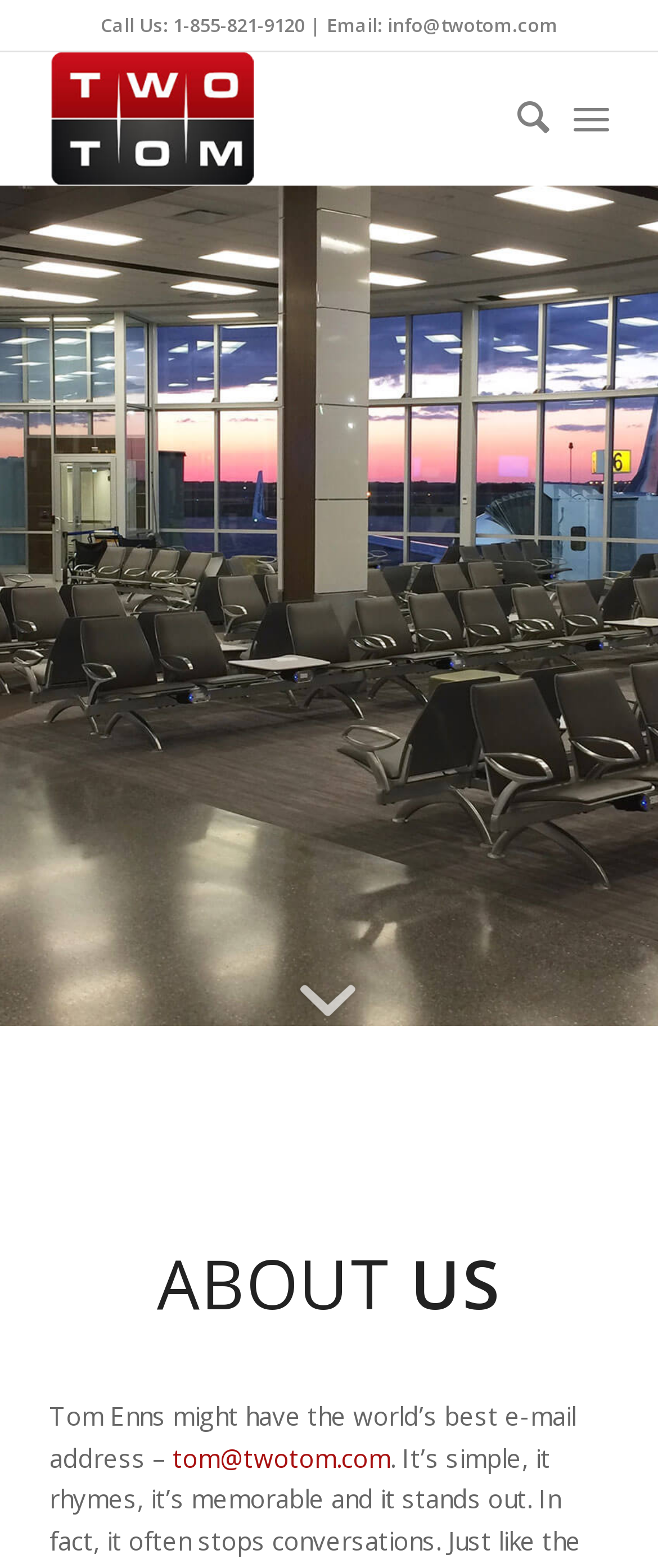Mark the bounding box of the element that matches the following description: "Menu Menu".

[0.871, 0.049, 0.925, 0.101]